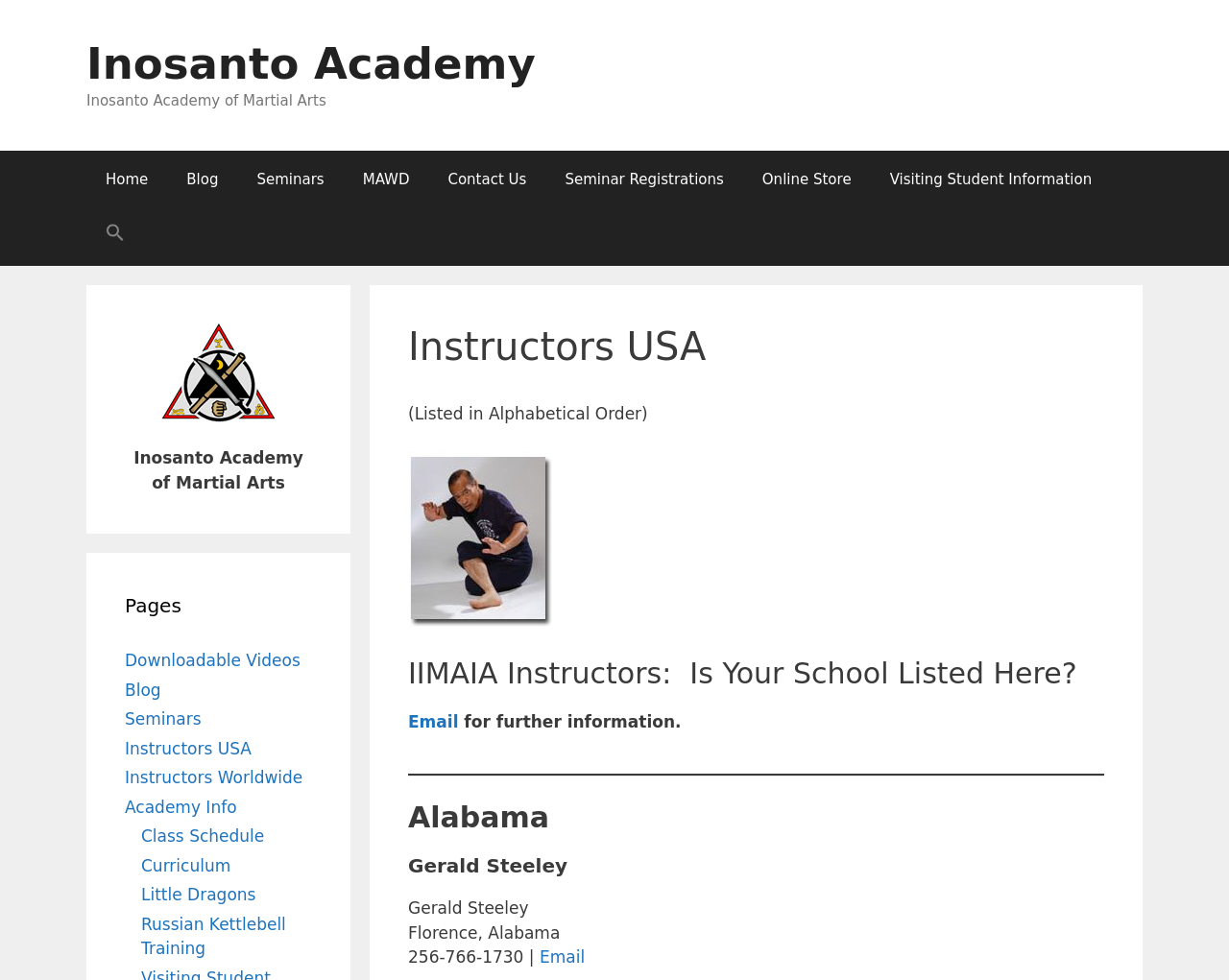What is the name of the martial arts academy?
Answer with a single word or phrase by referring to the visual content.

Inosanto Academy